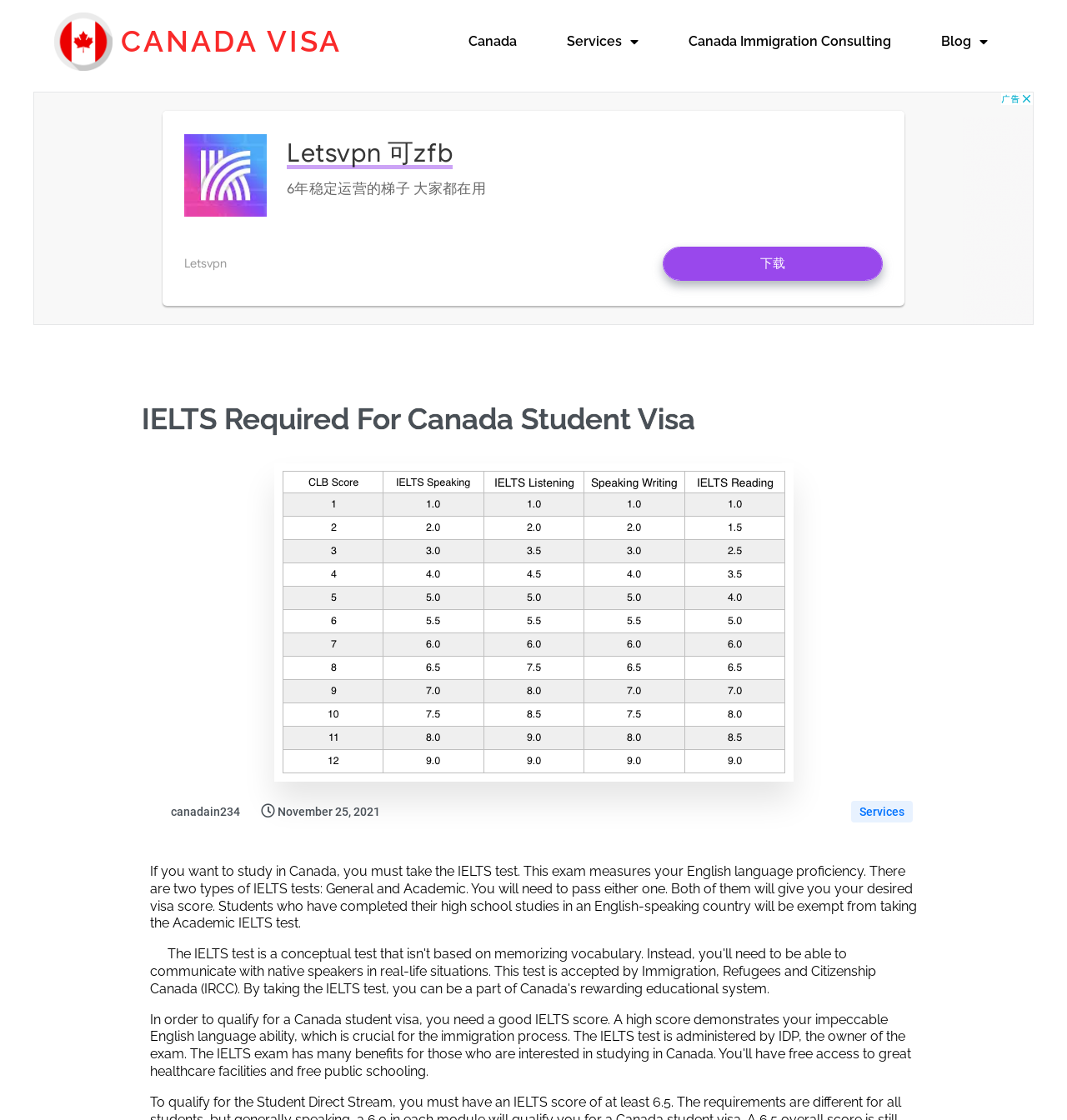Examine the screenshot and answer the question in as much detail as possible: What is the purpose of the IELTS test?

According to the webpage, the IELTS test is required for students who want to study in Canada, and it measures their English language proficiency. This implies that the purpose of the IELTS test is to assess the English language skills of international students.